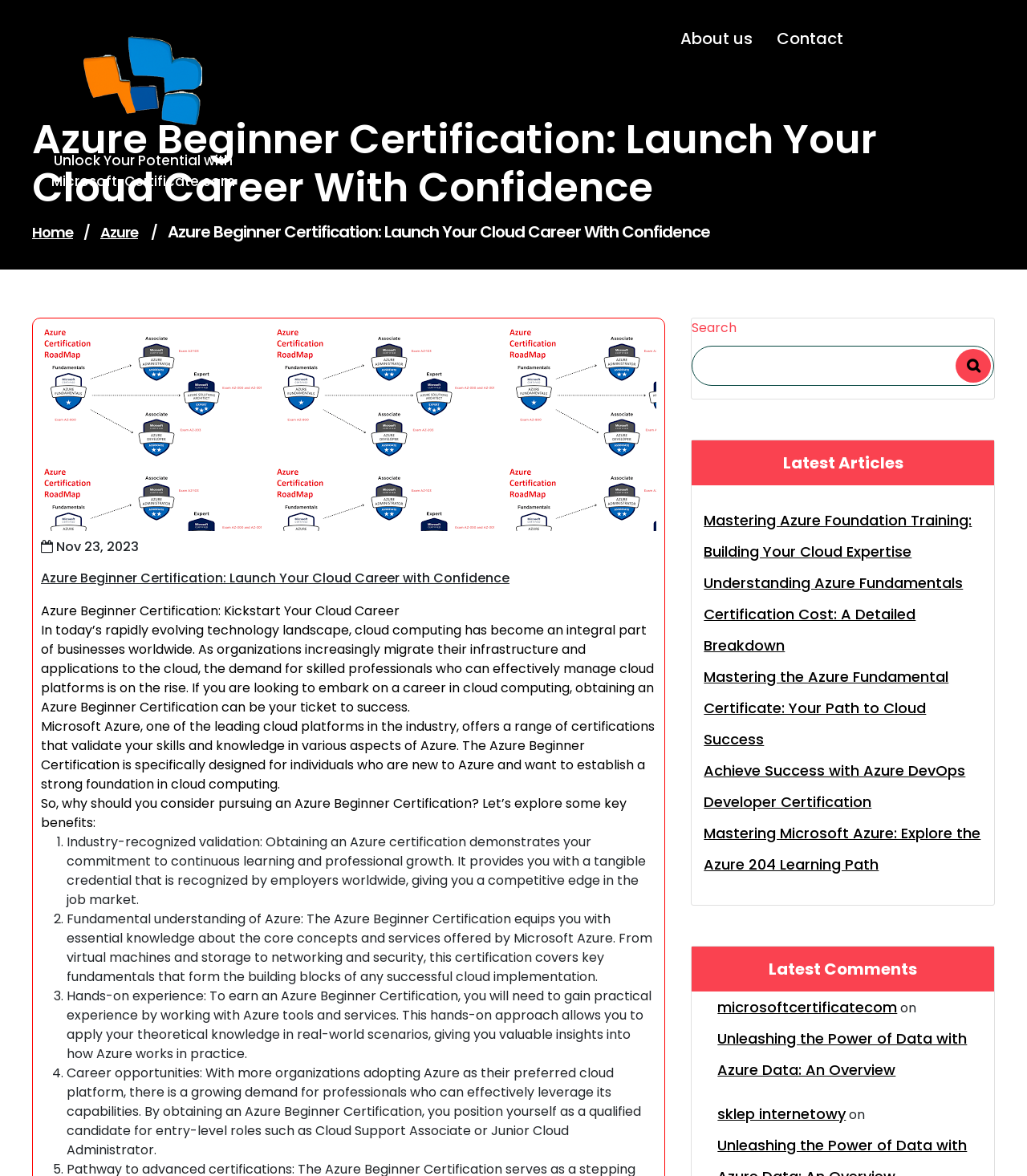What is the title of the section that lists recent articles? Based on the image, give a response in one word or a short phrase.

Latest Articles